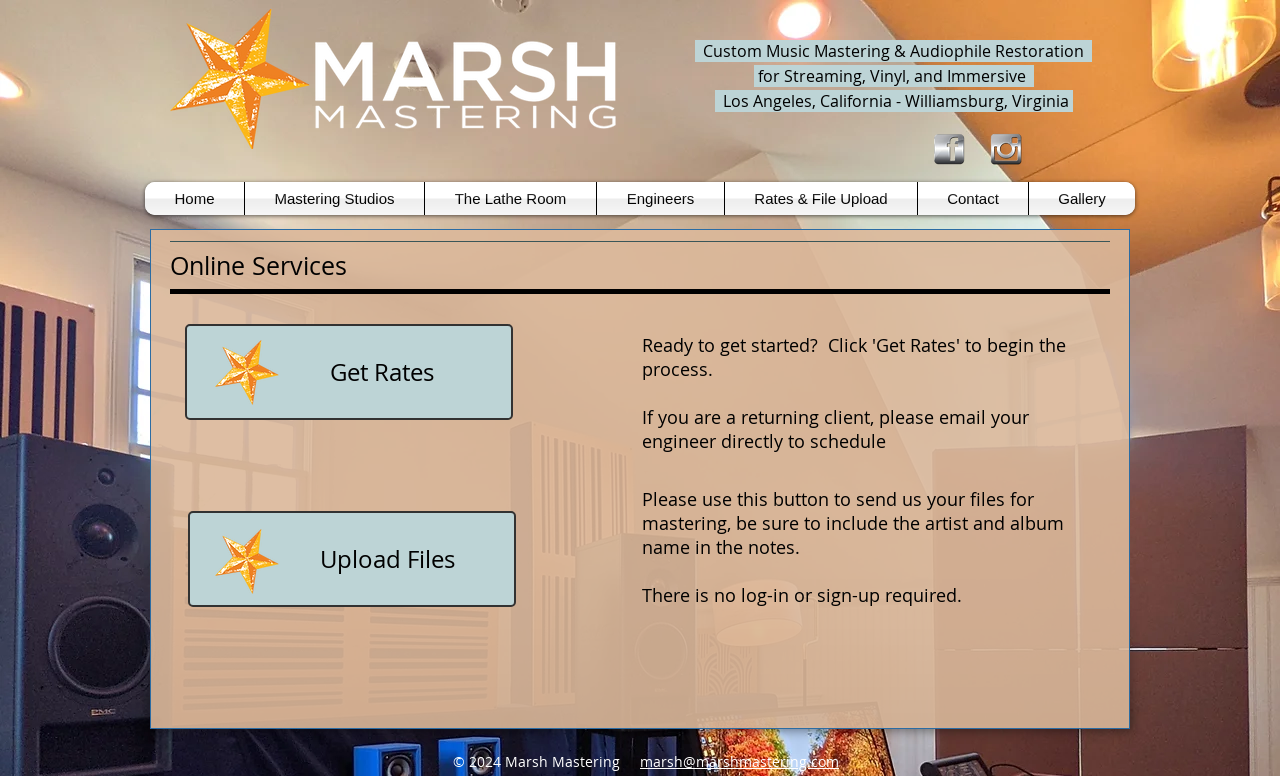Locate the bounding box coordinates of the area you need to click to fulfill this instruction: 'Send an email to marsh@marshmastering.com'. The coordinates must be in the form of four float numbers ranging from 0 to 1: [left, top, right, bottom].

[0.5, 0.969, 0.655, 0.994]